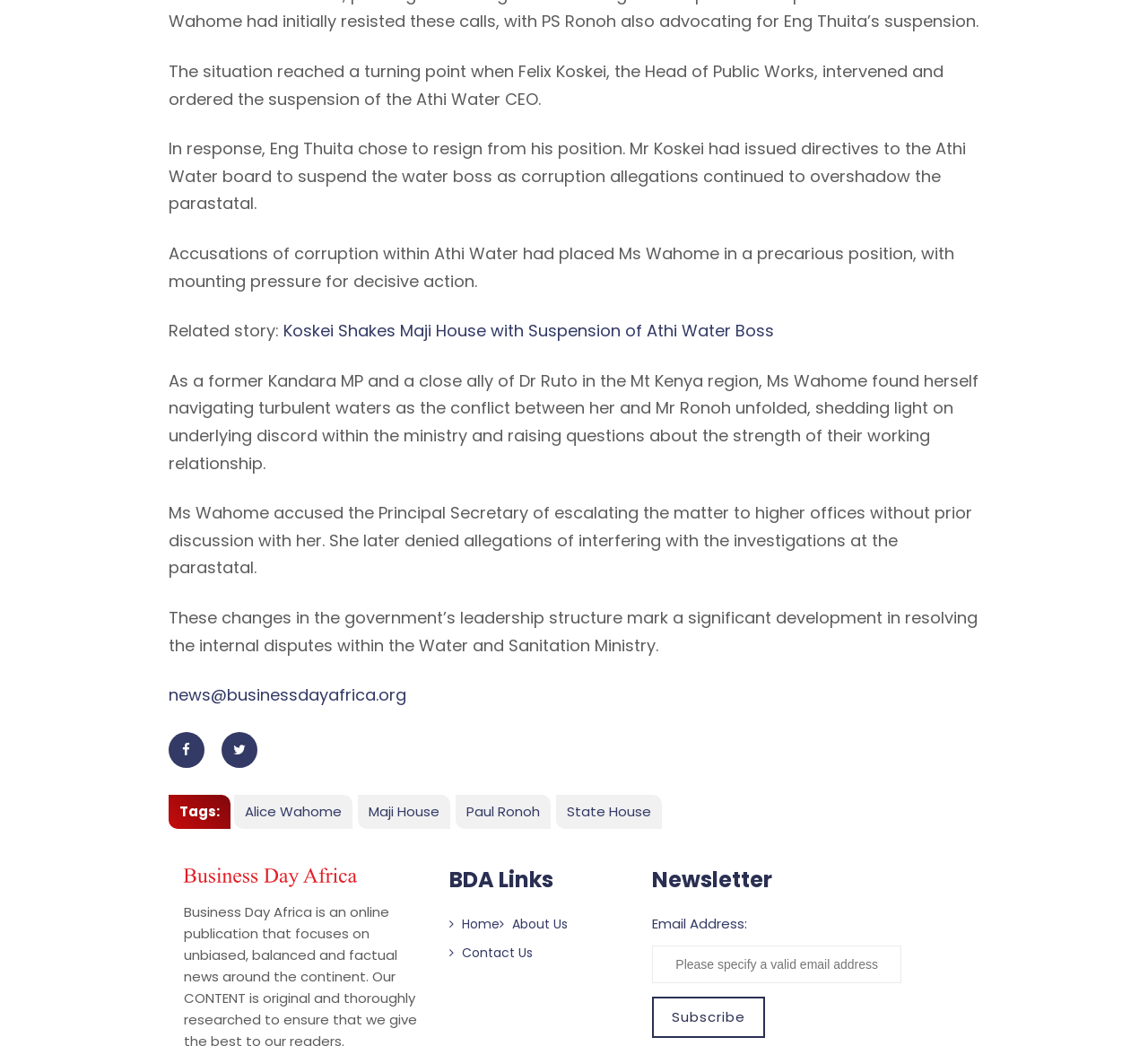Indicate the bounding box coordinates of the clickable region to achieve the following instruction: "Visit home page."

[0.392, 0.875, 0.435, 0.897]